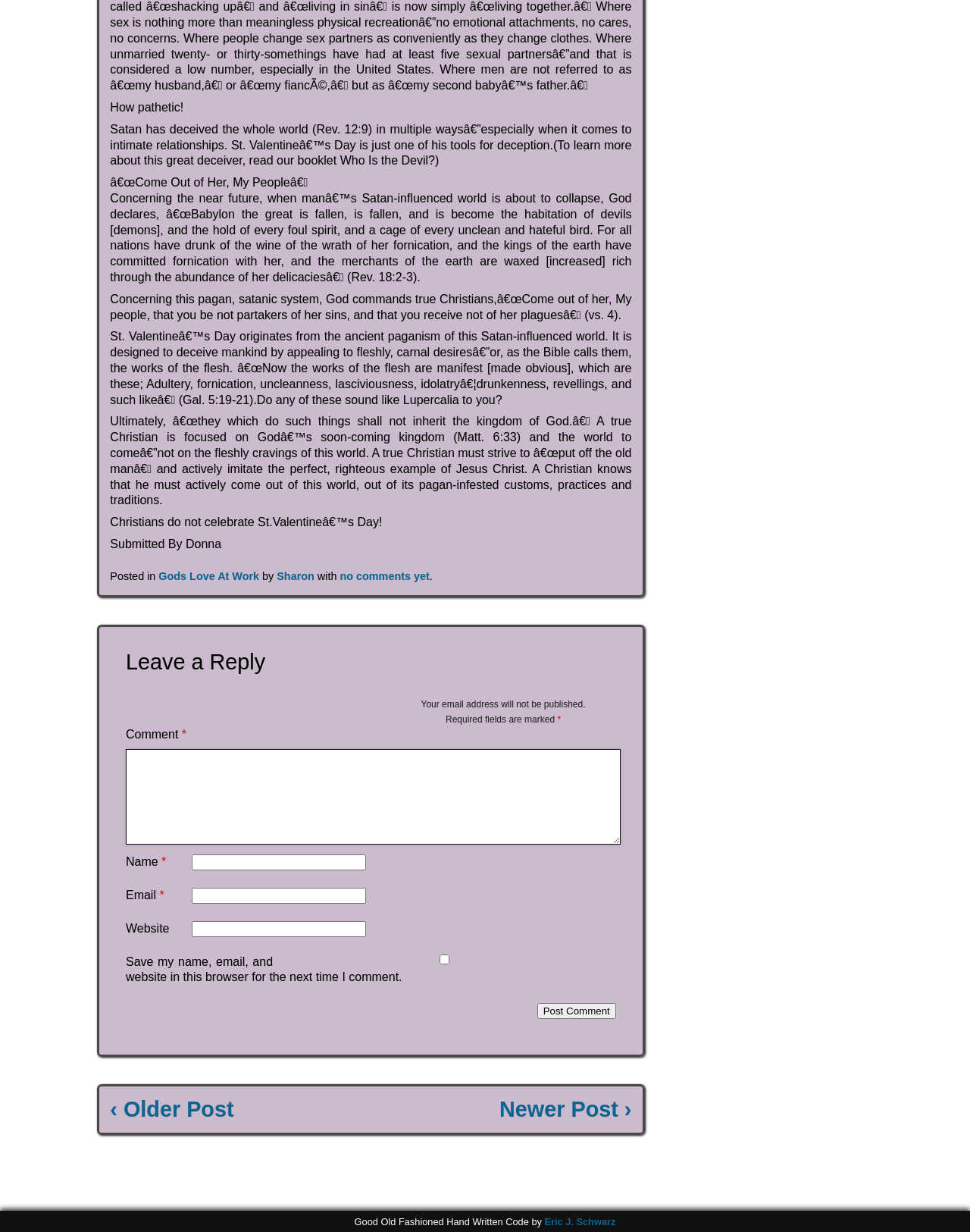Identify the bounding box coordinates of the region that should be clicked to execute the following instruction: "Click the 'Gods Love At Work' link".

[0.164, 0.462, 0.267, 0.472]